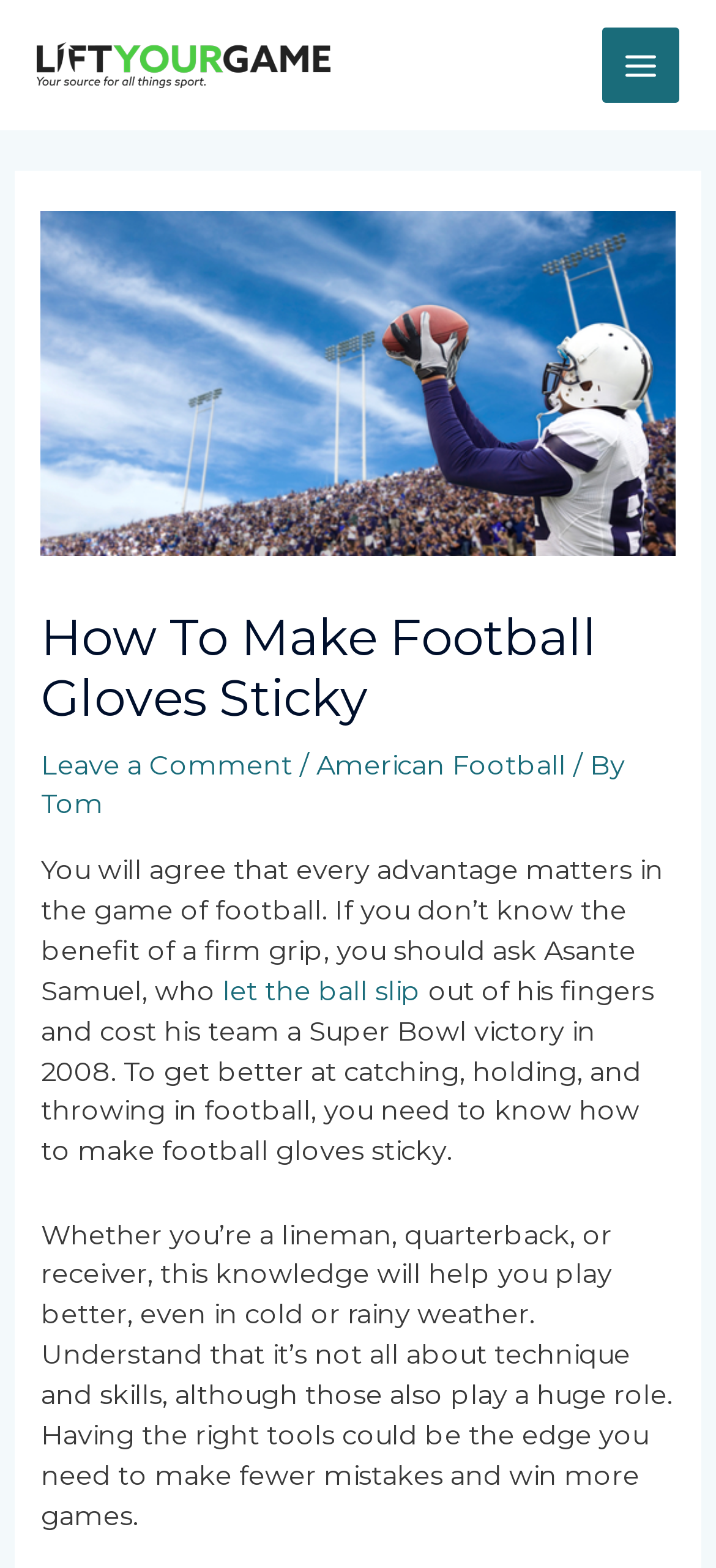What is the logo of the website?
Deliver a detailed and extensive answer to the question.

The logo of the website is located at the top left corner of the webpage, and it is an image with the text 'Lift Your Game'.